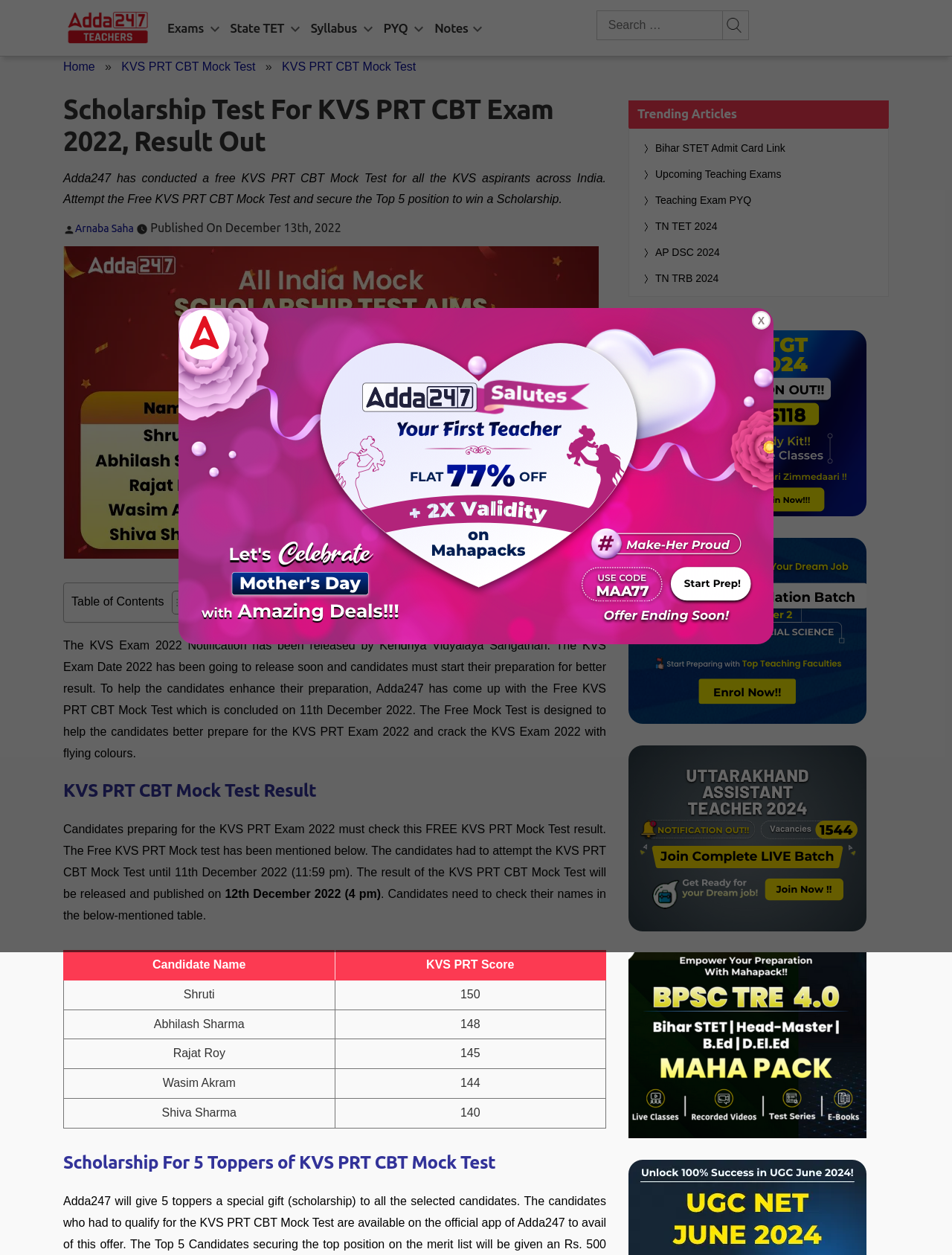Provide a brief response to the question using a single word or phrase: 
What is the purpose of the free KVS PRT CBT Mock Test?

To help candidates prepare for the KVS PRT Exam 2022